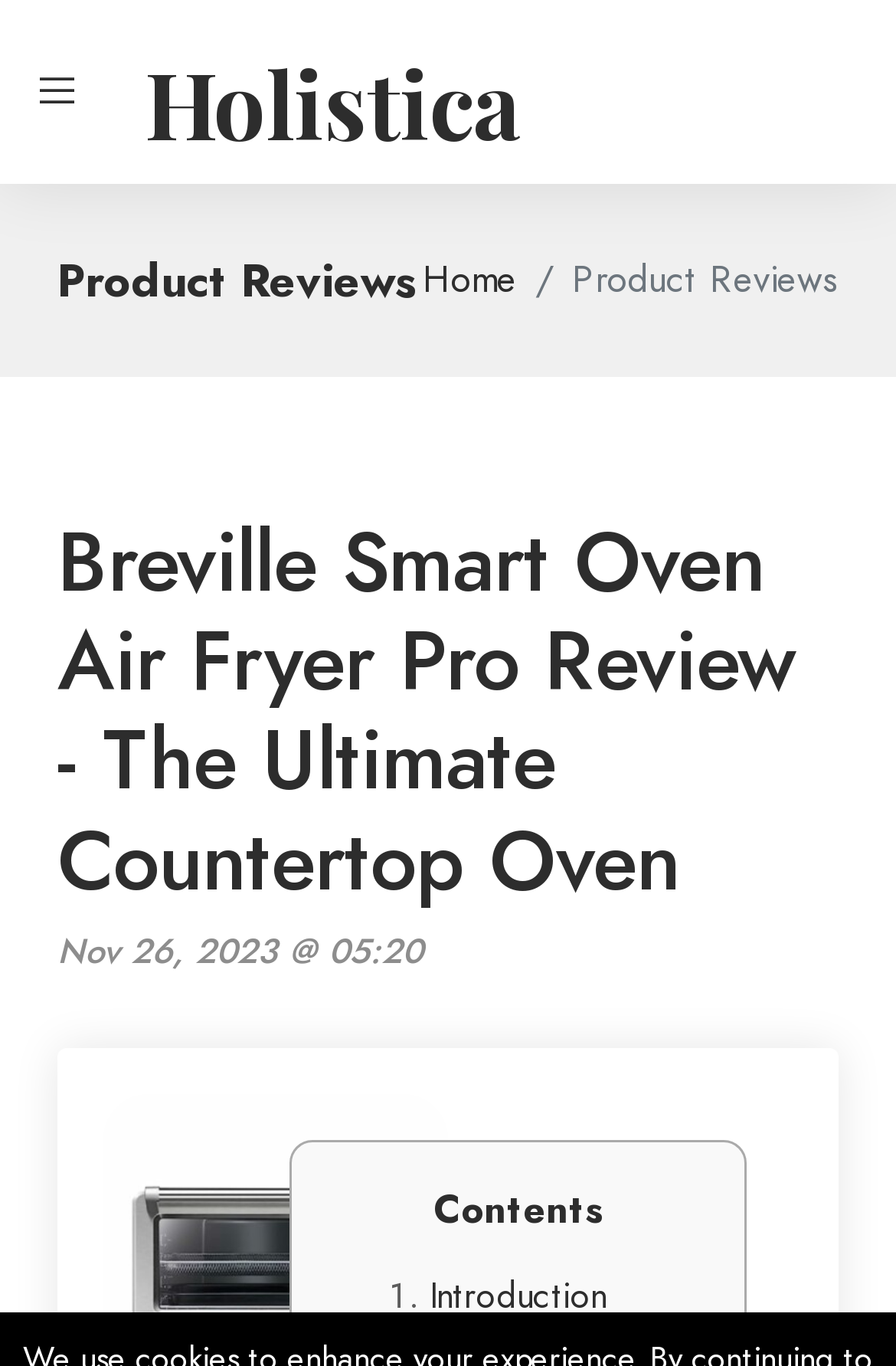Given the description of the UI element: "Back to top", predict the bounding box coordinates in the form of [left, top, right, bottom], with each value being a float between 0 and 1.

None